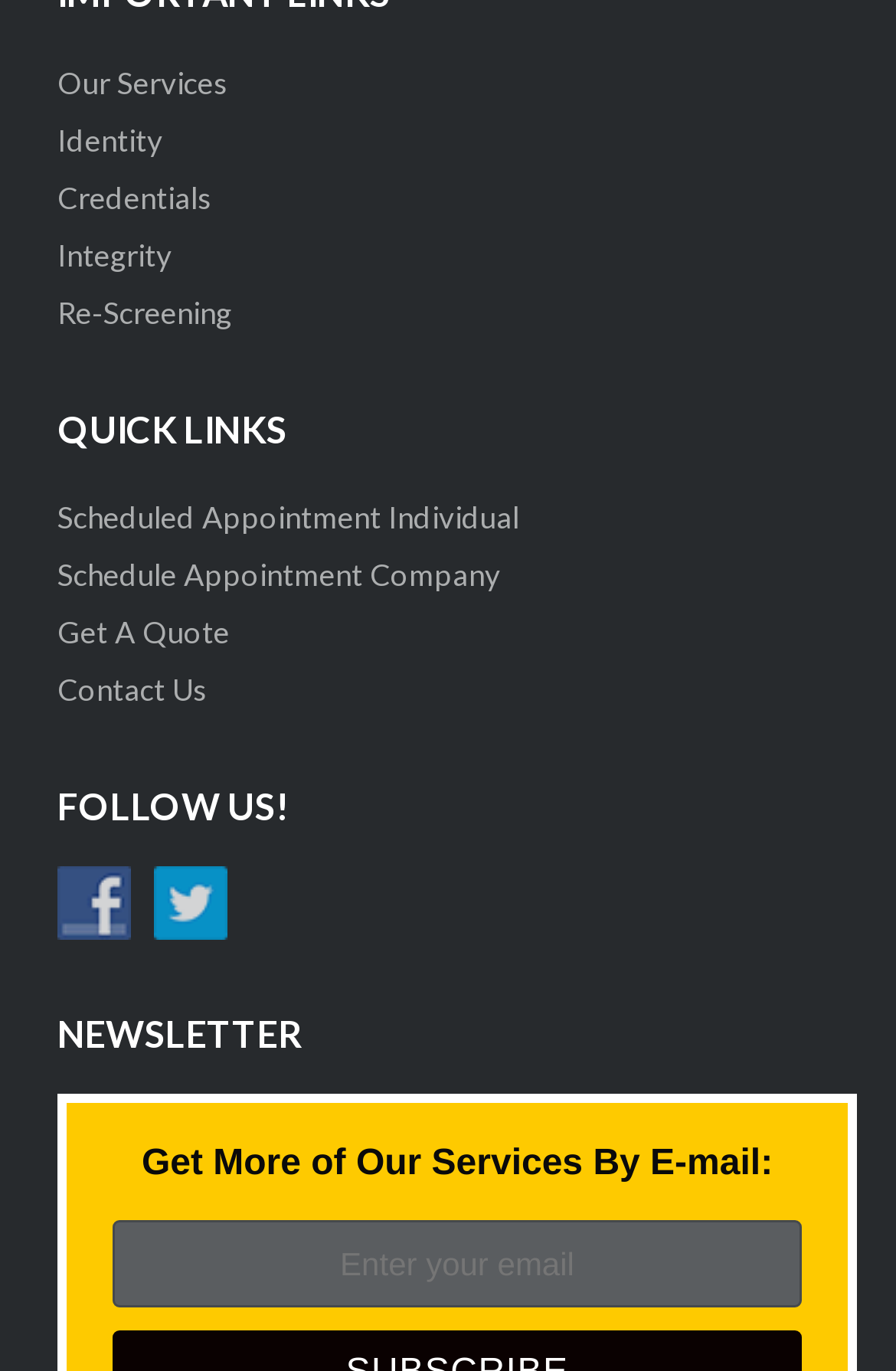Locate the bounding box coordinates of the region to be clicked to comply with the following instruction: "Click on Contact Us". The coordinates must be four float numbers between 0 and 1, in the form [left, top, right, bottom].

[0.064, 0.489, 0.231, 0.516]